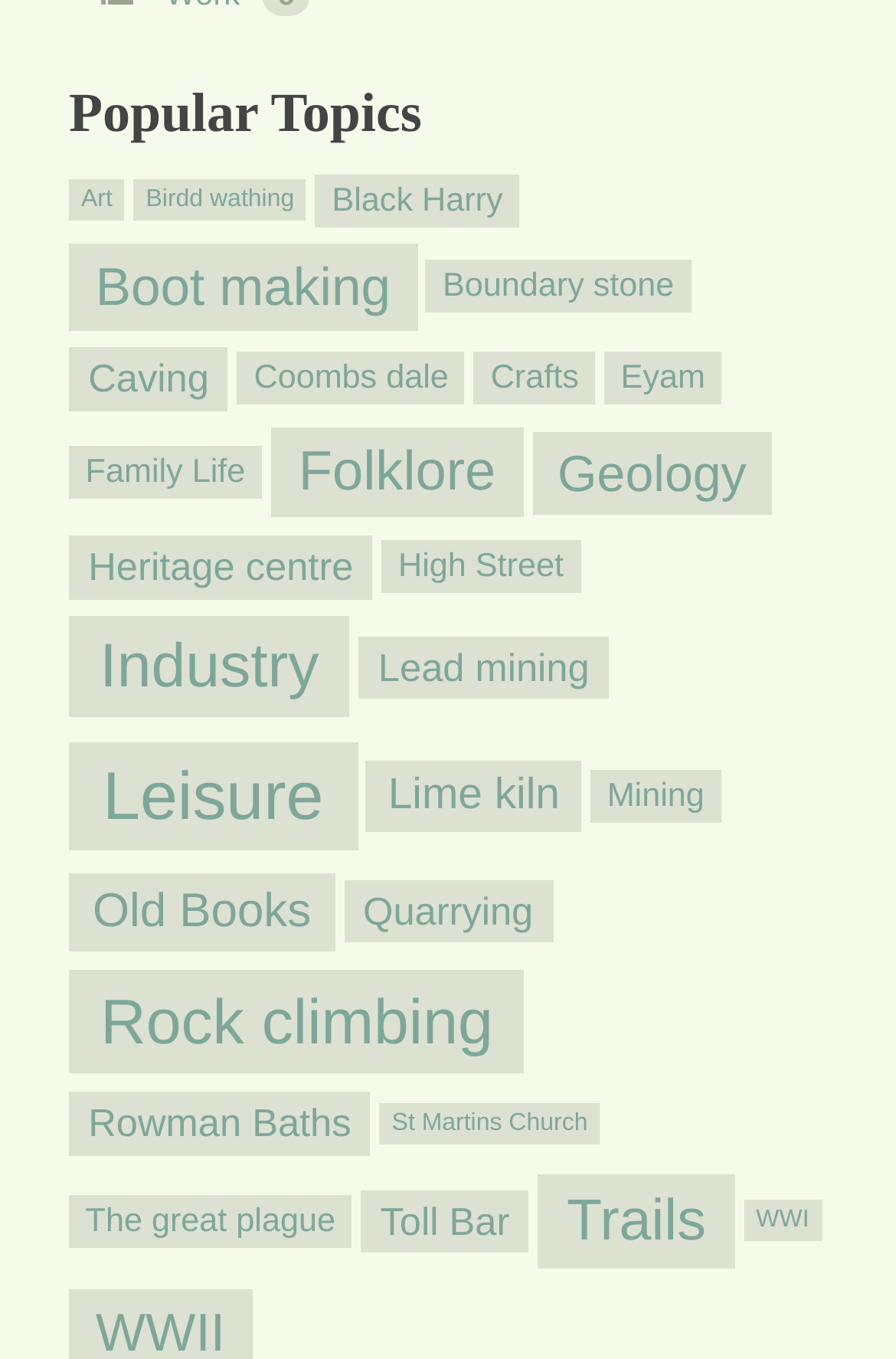Determine the bounding box coordinates for the area that needs to be clicked to fulfill this task: "Learn about Boot making". The coordinates must be given as four float numbers between 0 and 1, i.e., [left, top, right, bottom].

[0.077, 0.18, 0.466, 0.243]